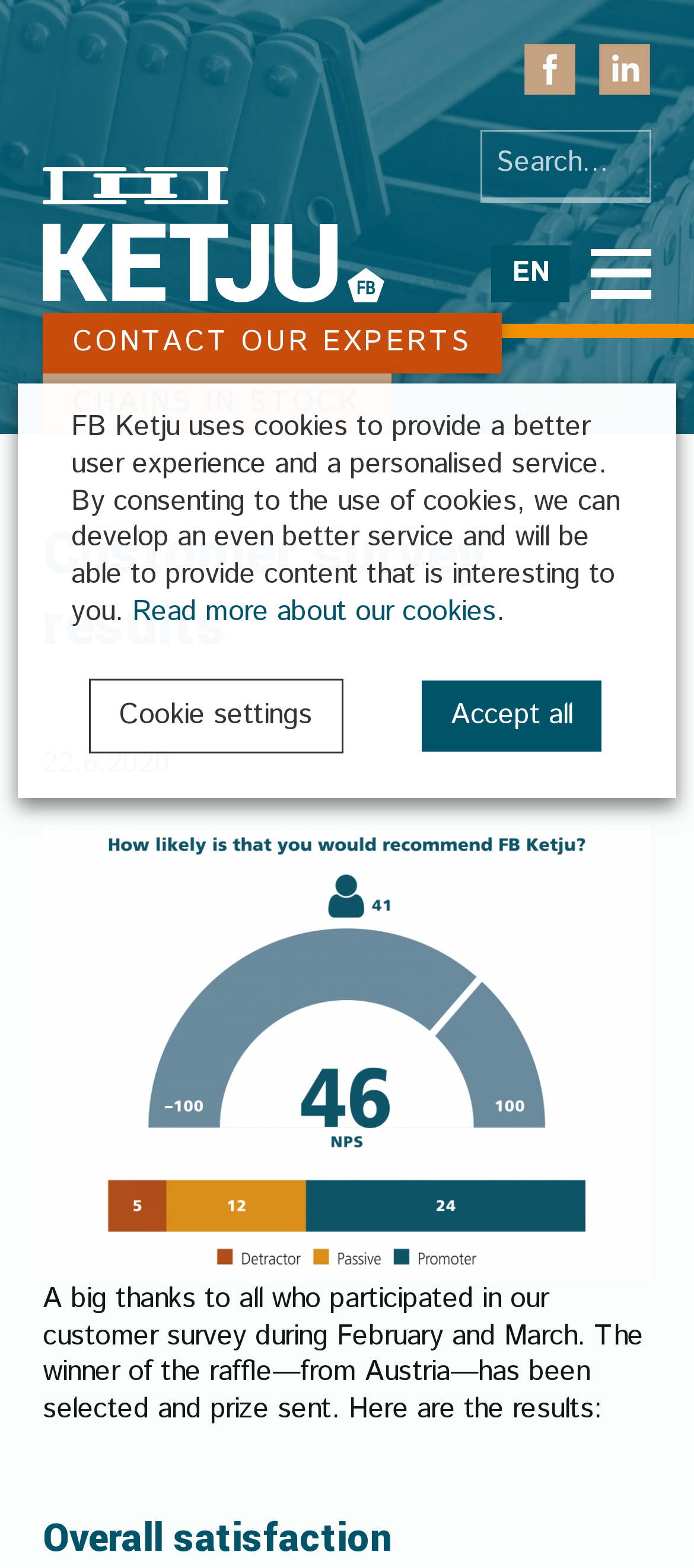What language is currently selected? Please answer the question using a single word or phrase based on the image.

EN